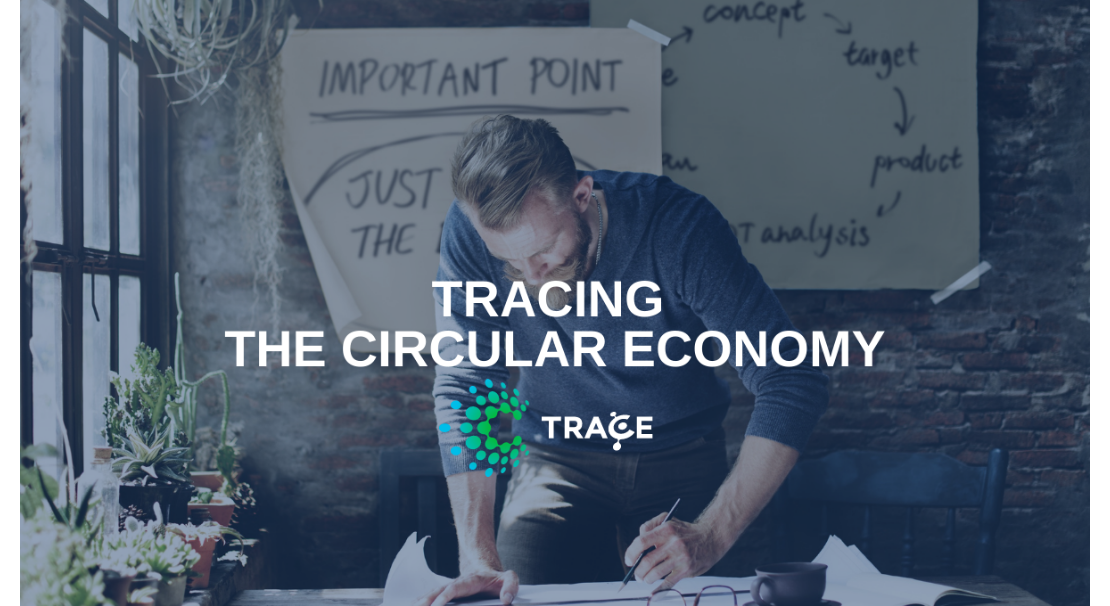Please provide a comprehensive response to the question below by analyzing the image: 
What is the theme of the project?

The theme of the project is the circular economy, as prominently displayed in the center of the image with the text 'TRACING THE CIRCULAR ECONOMY', signifying the project's mission to map and chronicle initiatives that embrace sustainable practices.